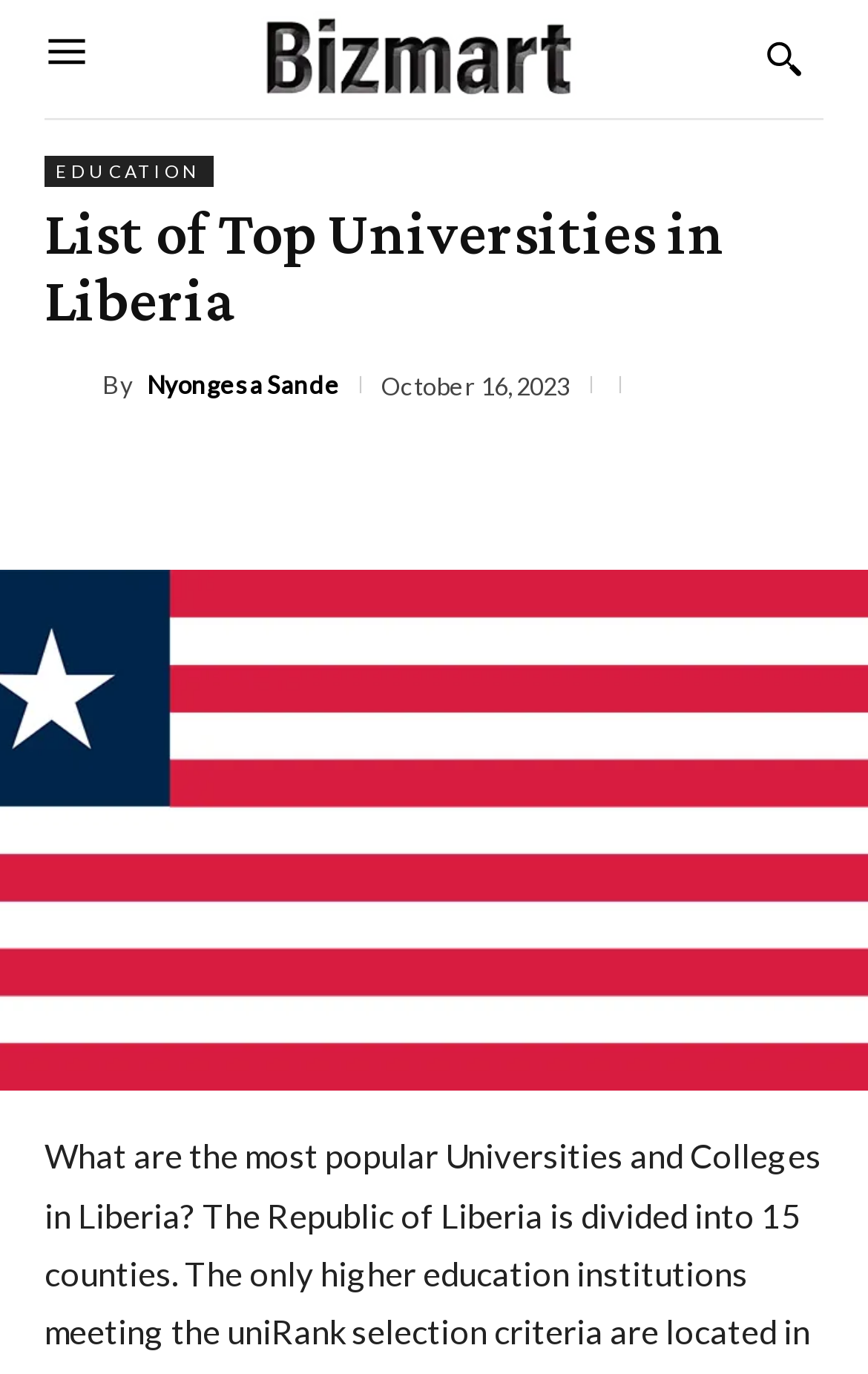Based on the provided description, "Nyongesa Sande", find the bounding box of the corresponding UI element in the screenshot.

[0.169, 0.27, 0.392, 0.288]